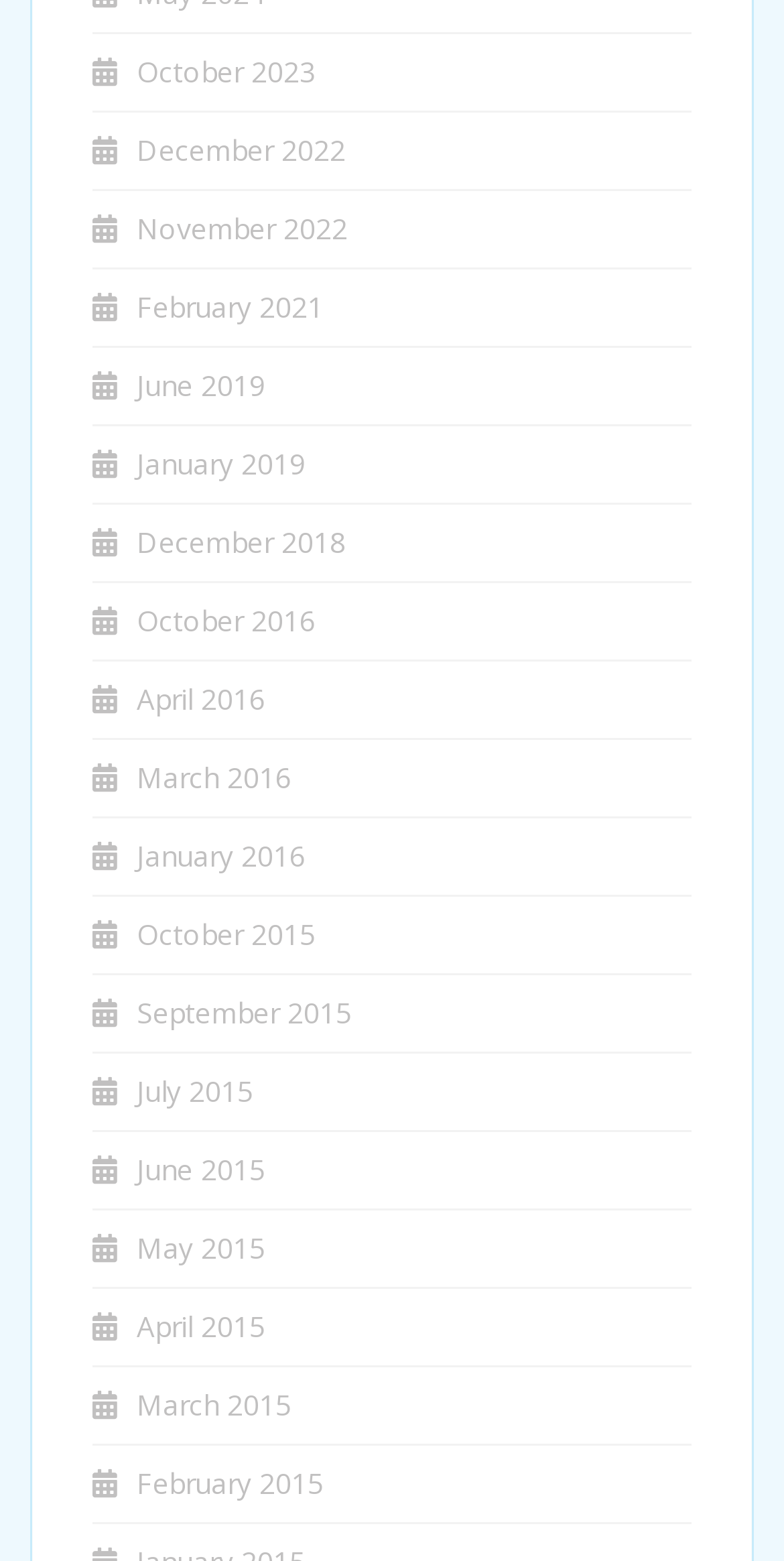Please identify the coordinates of the bounding box that should be clicked to fulfill this instruction: "Click the Indiana University School of Medicine logo".

None